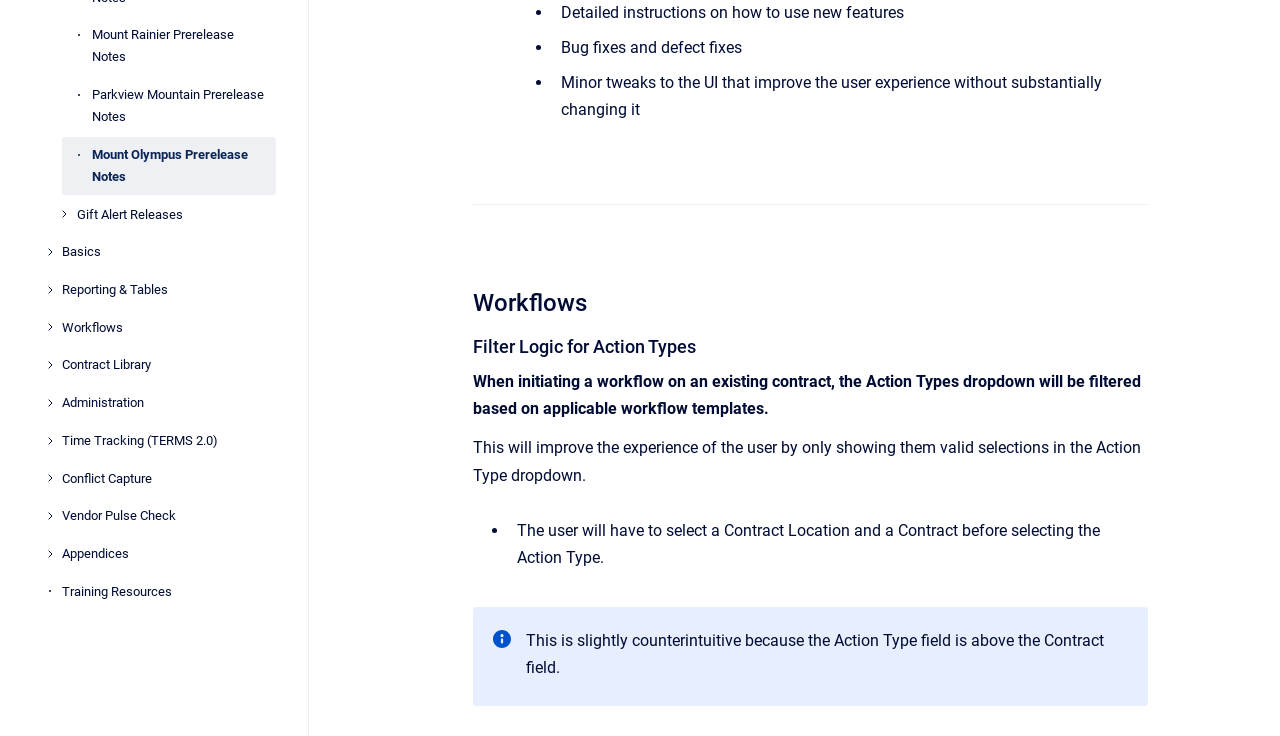Predict the bounding box coordinates for the UI element described as: "Reply". The coordinates should be four float numbers between 0 and 1, presented as [left, top, right, bottom].

None